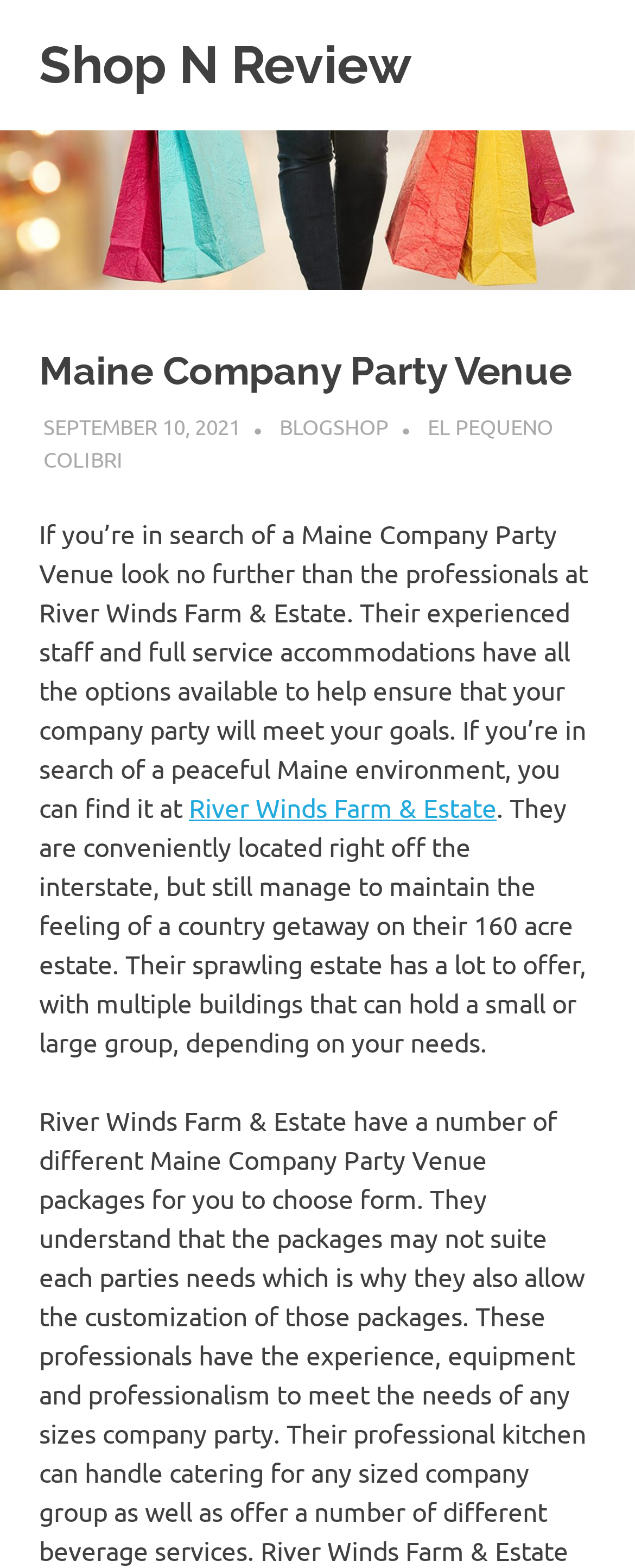Please find the main title text of this webpage.

Maine Company Party Venue